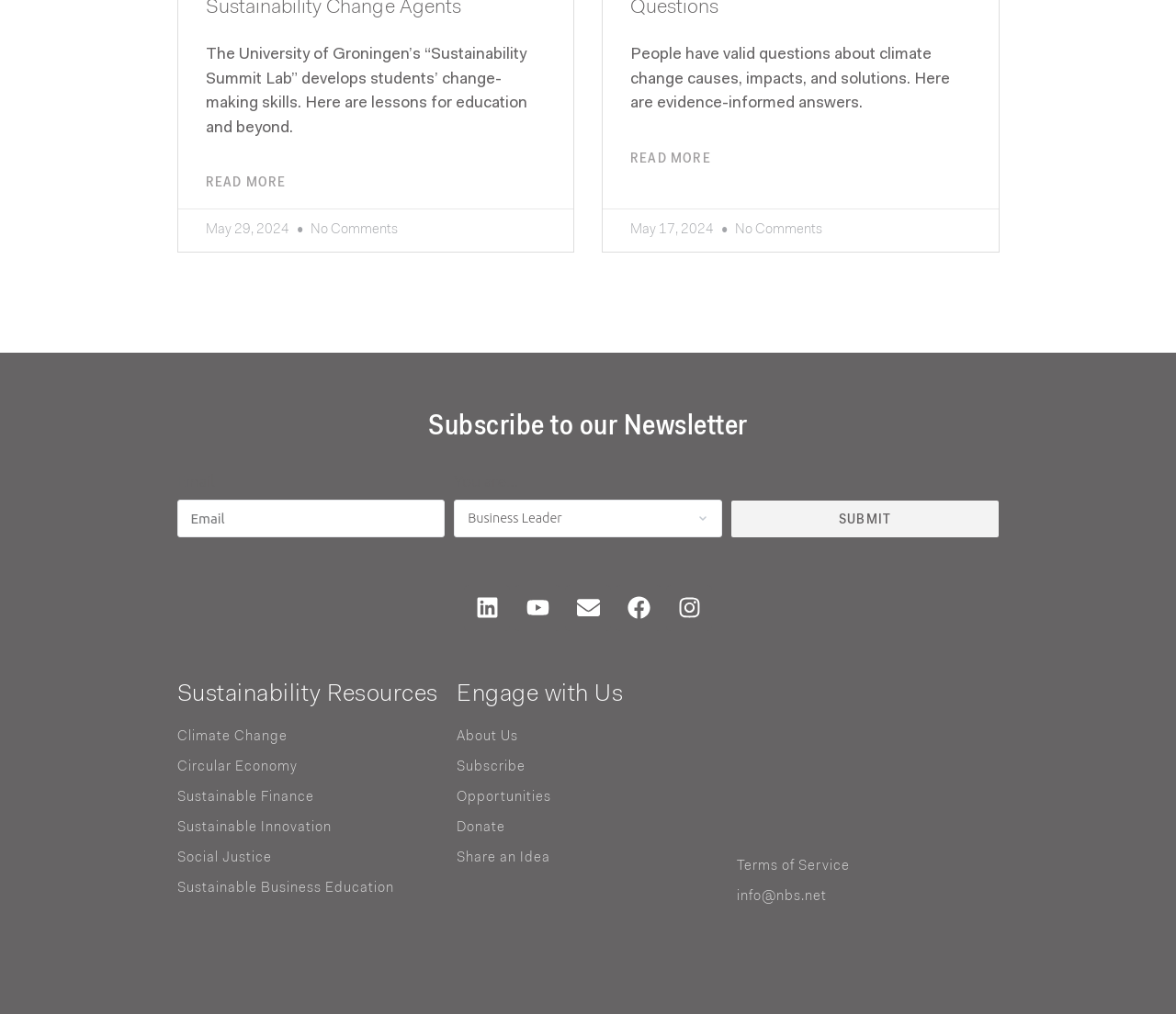Answer the following inquiry with a single word or phrase:
How many resource categories are listed?

7